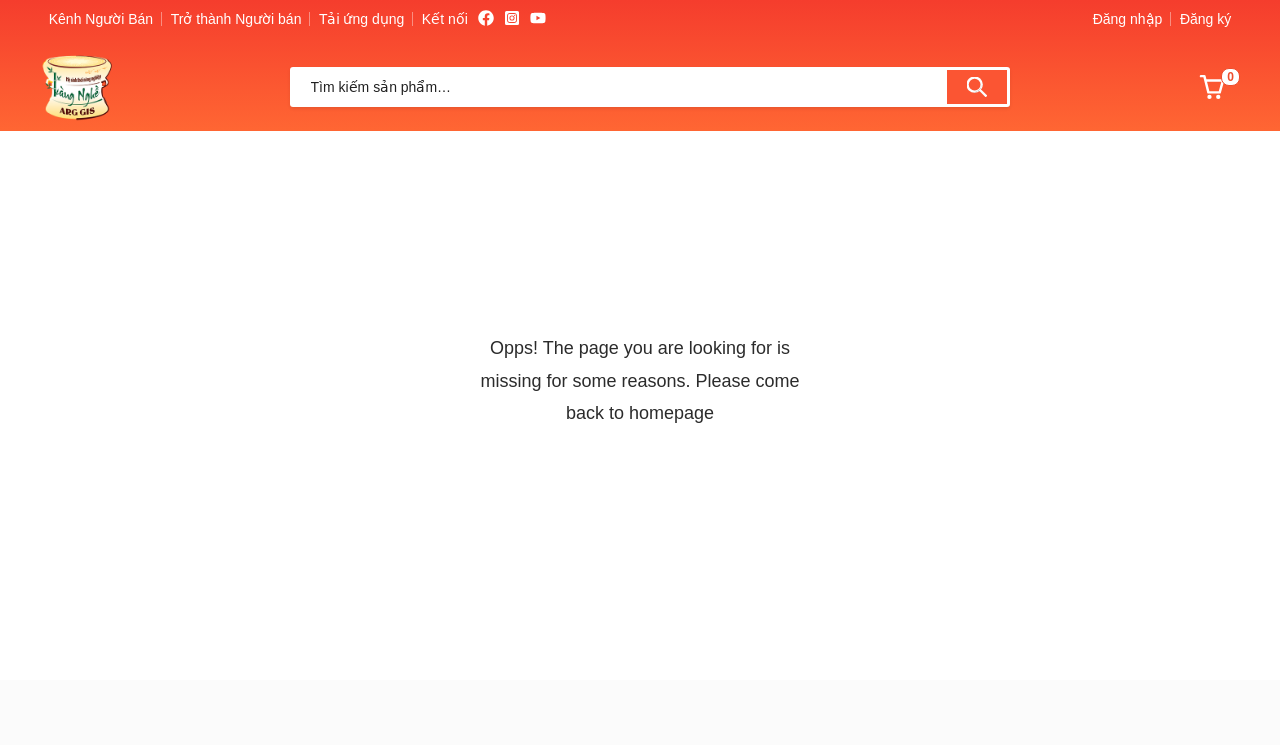Please determine the bounding box coordinates of the section I need to click to accomplish this instruction: "Search for something".

[0.226, 0.09, 0.789, 0.144]